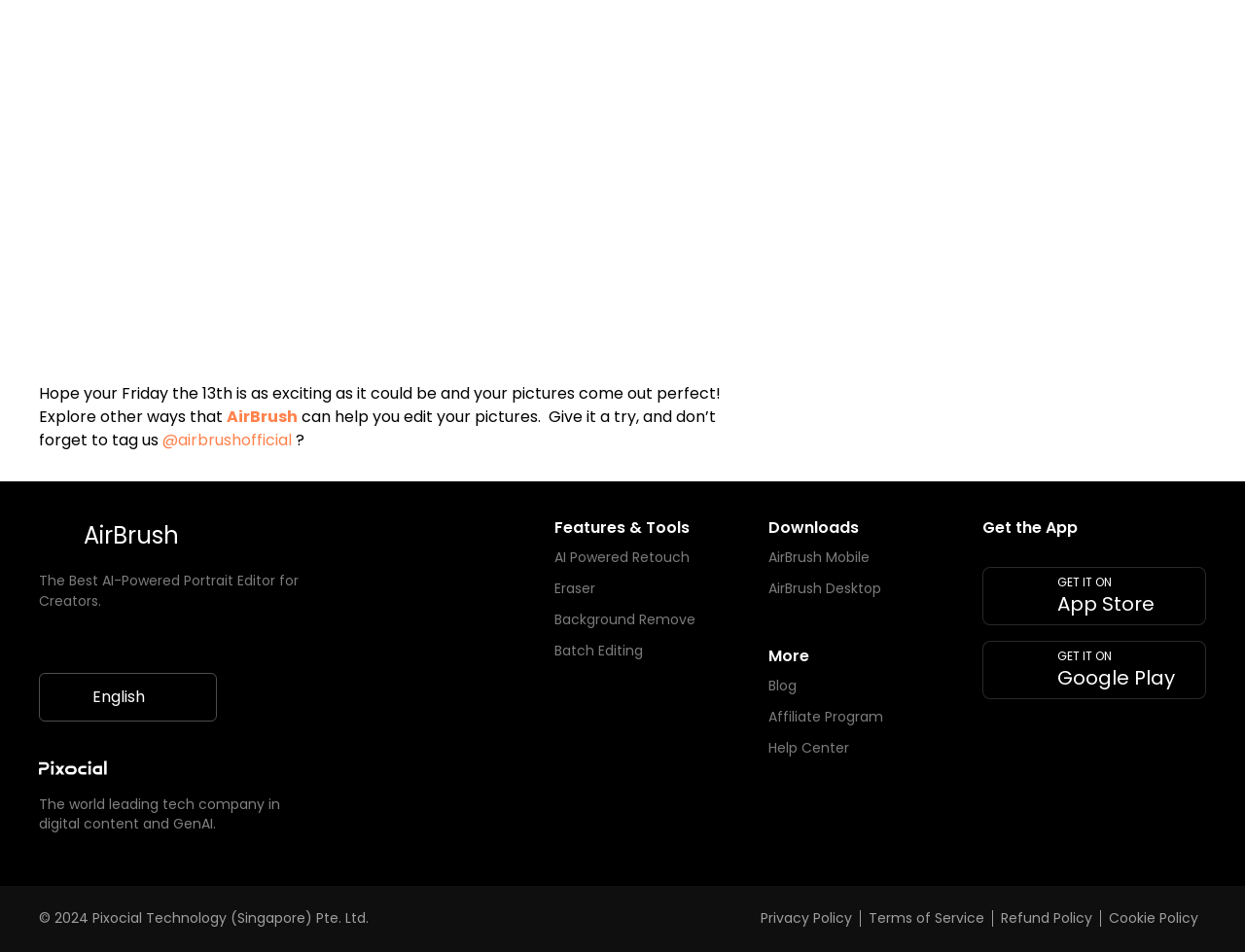Can you give a detailed response to the following question using the information from the image? What are the features and tools provided by AirBrush?

The features and tools provided by AirBrush can be found in the section titled 'Features & Tools', where there are links to AI Powered Retouch, Eraser, Background Remove, and Batch Editing.